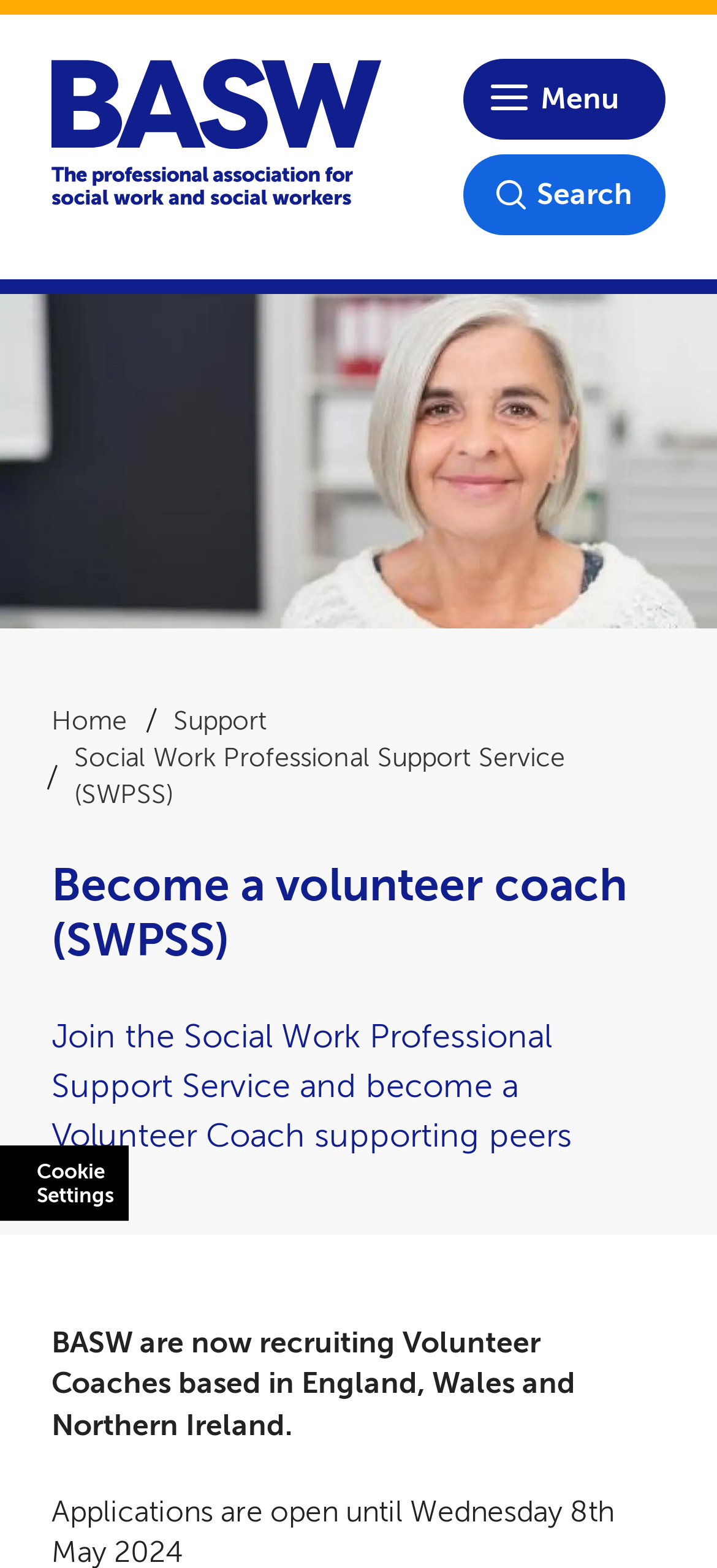For the given element description Accept all cookies, determine the bounding box coordinates of the UI element. The coordinates should follow the format (top-left x, top-left y, bottom-right x, bottom-right y) and be within the range of 0 to 1.

[0.126, 0.363, 0.681, 0.4]